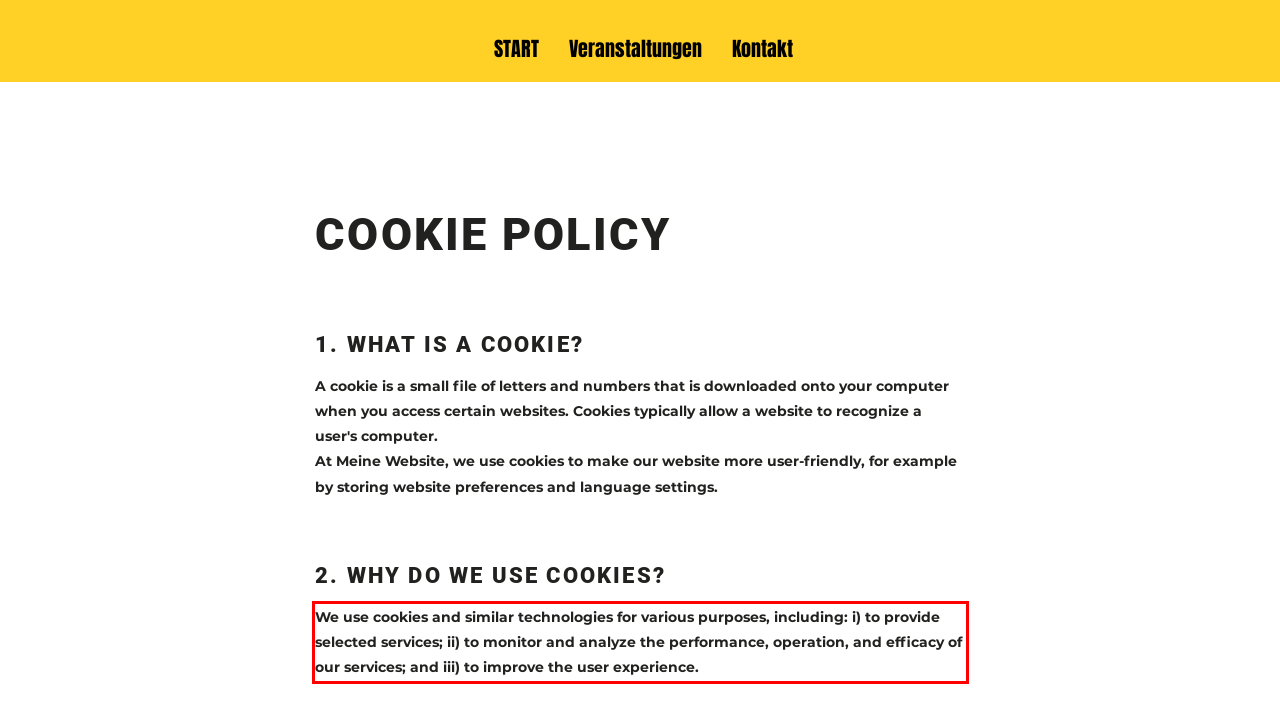Please extract the text content from the UI element enclosed by the red rectangle in the screenshot.

We use cookies and similar technologies for various purposes, including: i) to provide selected services; ii) to monitor and analyze the performance, operation, and efficacy of our services; and iii) to improve the user experience.